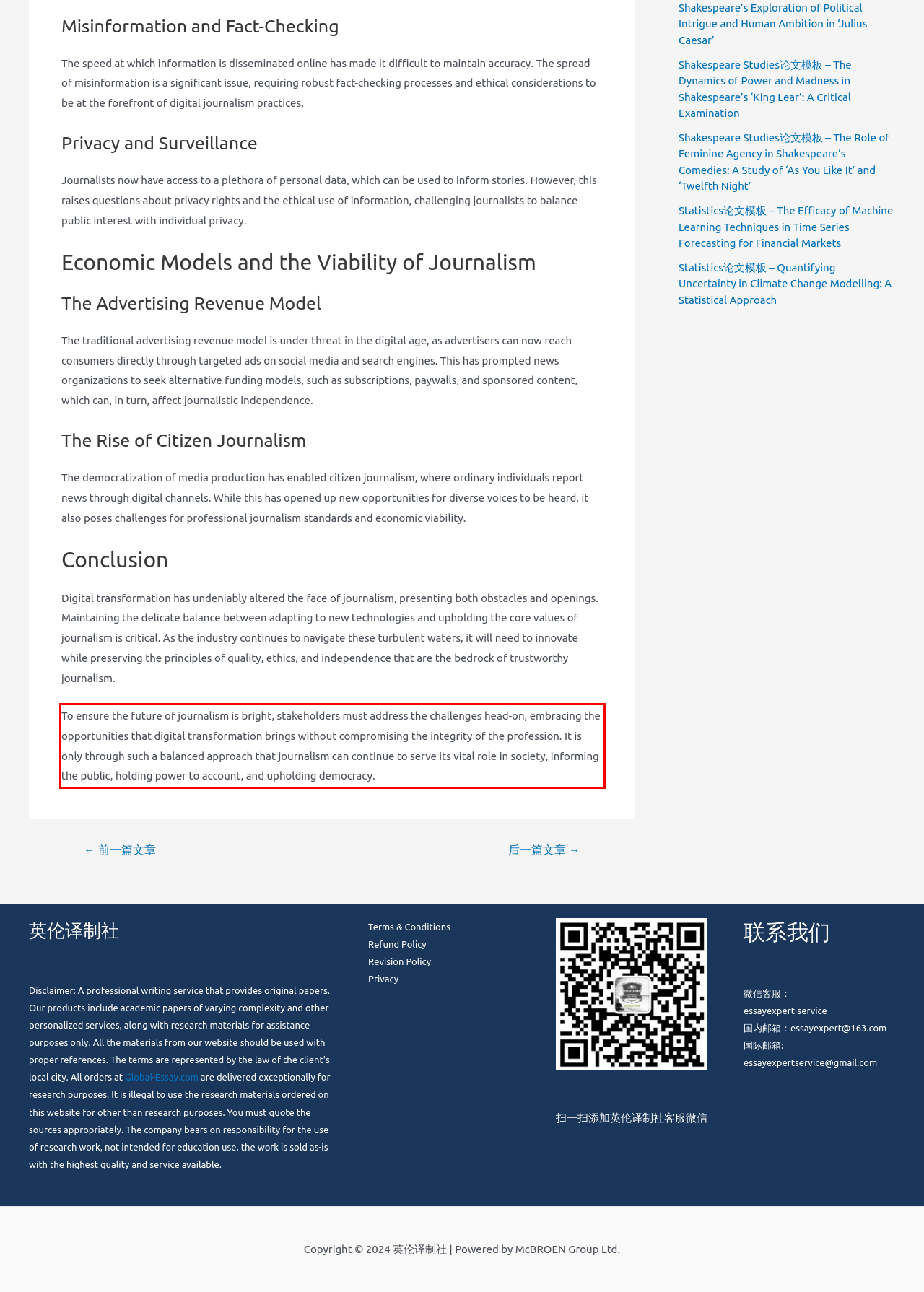Within the screenshot of the webpage, there is a red rectangle. Please recognize and generate the text content inside this red bounding box.

To ensure the future of journalism is bright, stakeholders must address the challenges head-on, embracing the opportunities that digital transformation brings without compromising the integrity of the profession. It is only through such a balanced approach that journalism can continue to serve its vital role in society, informing the public, holding power to account, and upholding democracy.